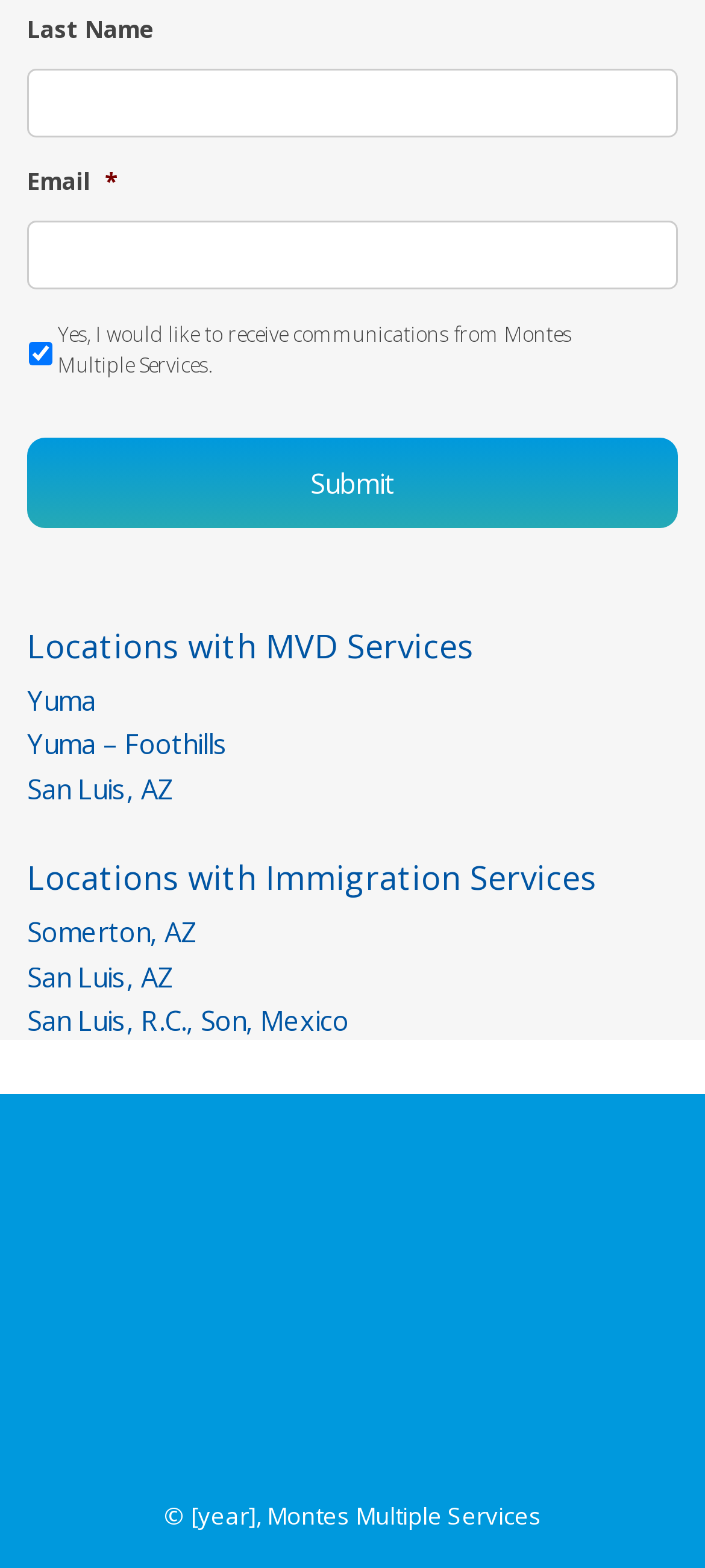How many links are under 'Locations with MVD Services'?
Look at the image and construct a detailed response to the question.

Under the heading 'Locations with MVD Services', there are three link elements with descriptions 'Yuma', 'Yuma – Foothills', and 'San Luis, AZ'.